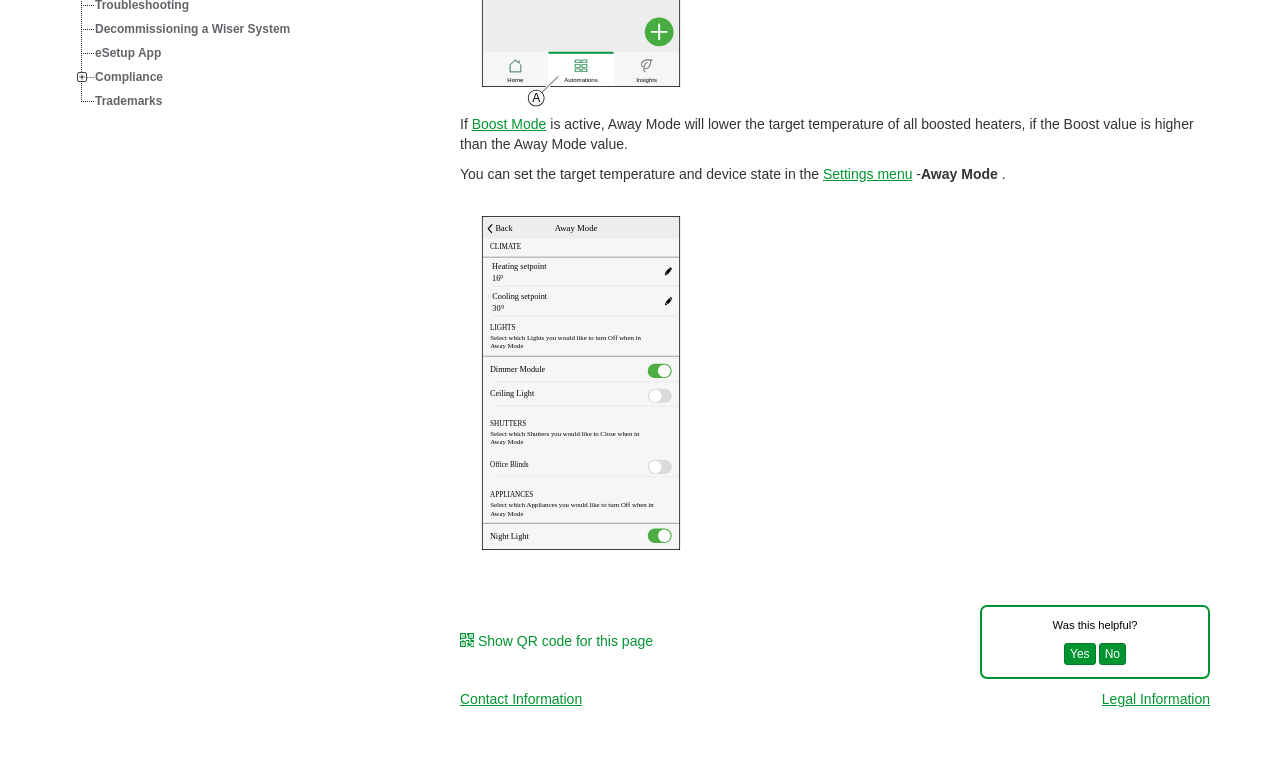Determine the bounding box coordinates for the UI element with the following description: "Decommissioning a Wiser System". The coordinates should be four float numbers between 0 and 1, represented as [left, top, right, bottom].

[0.073, 0.022, 0.23, 0.054]